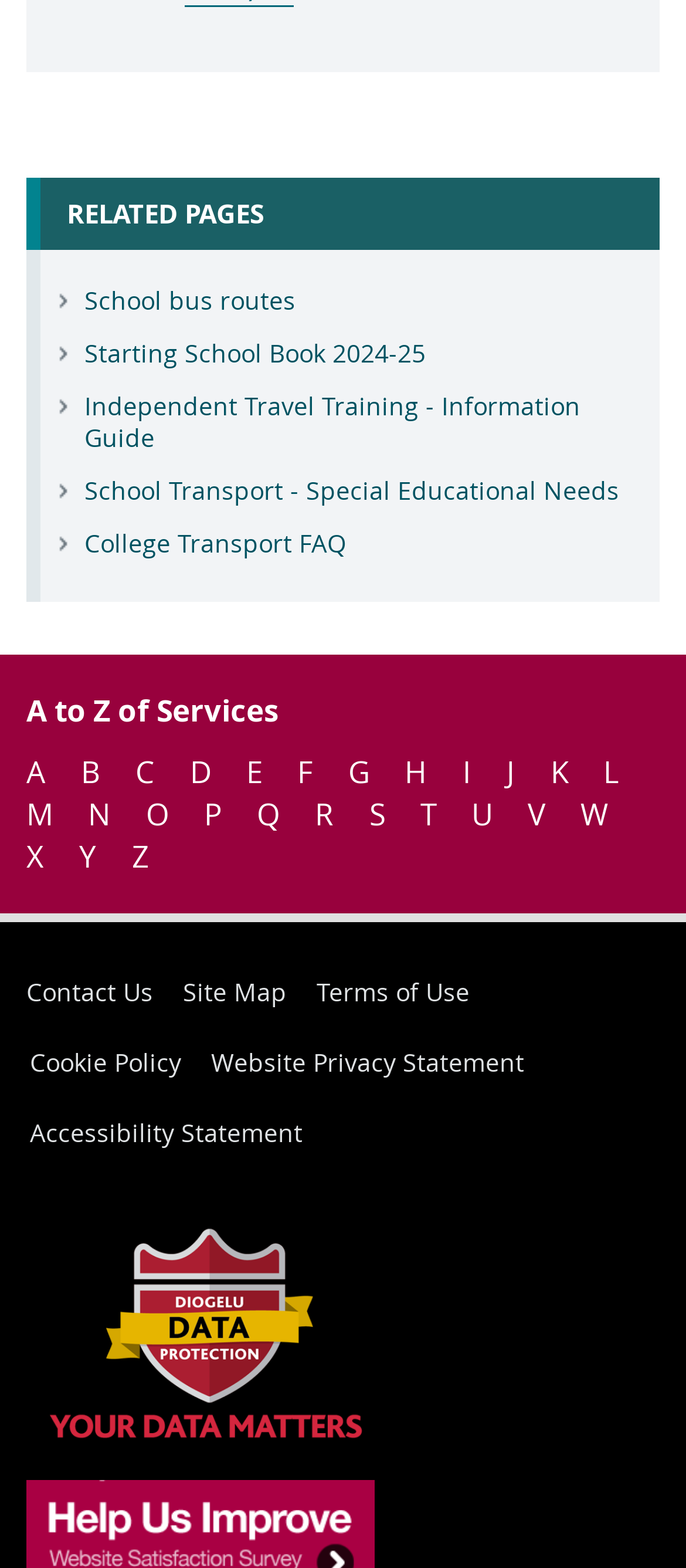Using the given element description, provide the bounding box coordinates (top-left x, top-left y, bottom-right x, bottom-right y) for the corresponding UI element in the screenshot: Details

None